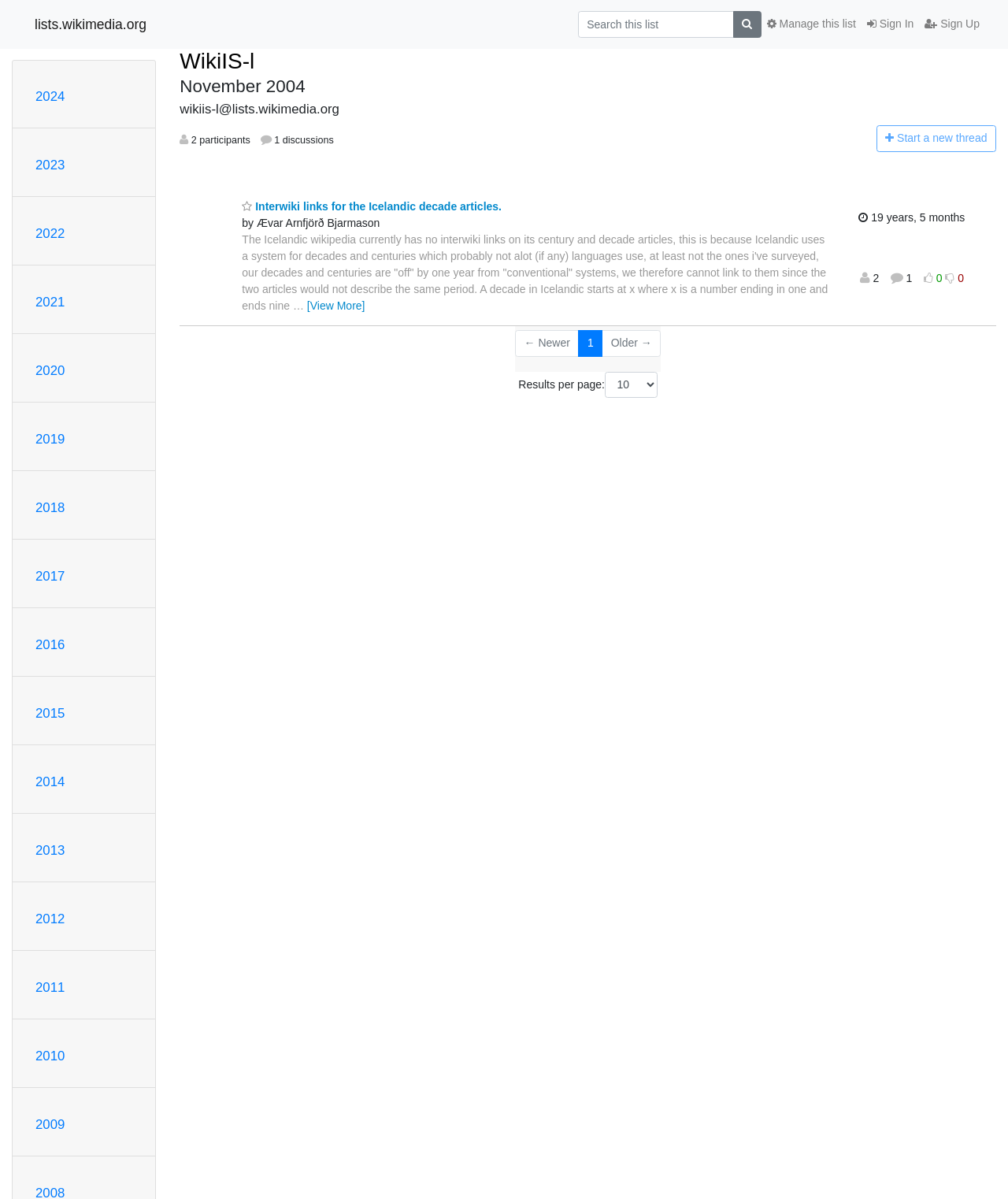How many discussions are listed on the webpage?
Please give a detailed and thorough answer to the question, covering all relevant points.

The webpage displays the text '1 discussions' which indicates that there is only one discussion listed on the webpage.